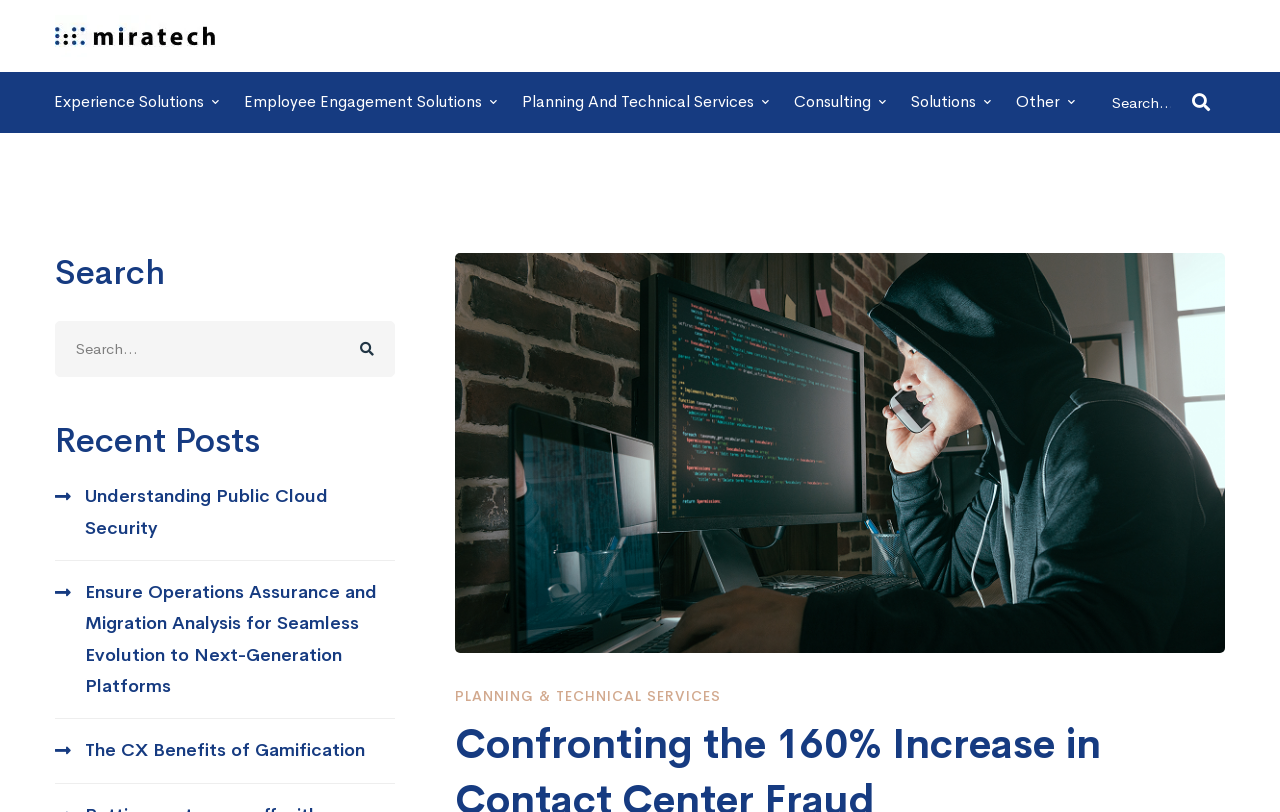What type of services are offered by the website?
Refer to the image and provide a detailed answer to the question.

Based on the links in the navigation menu, it appears that the website offers various services, including consulting, planning and technical services, employee engagement solutions, and others, which are related to contact center operations and management.